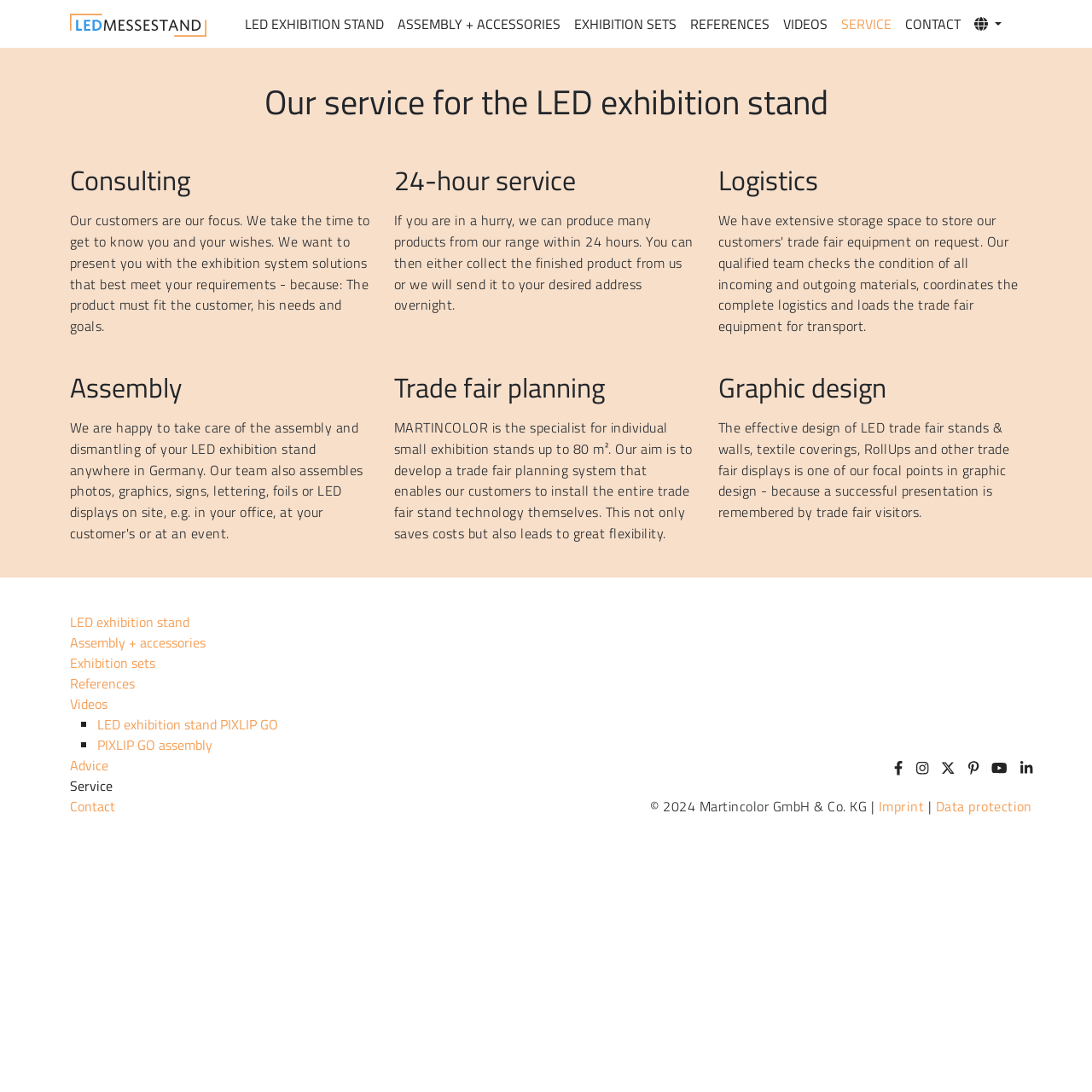How many services are listed under 'Our service for the LED exhibition stand'?
Answer with a single word or phrase, using the screenshot for reference.

5